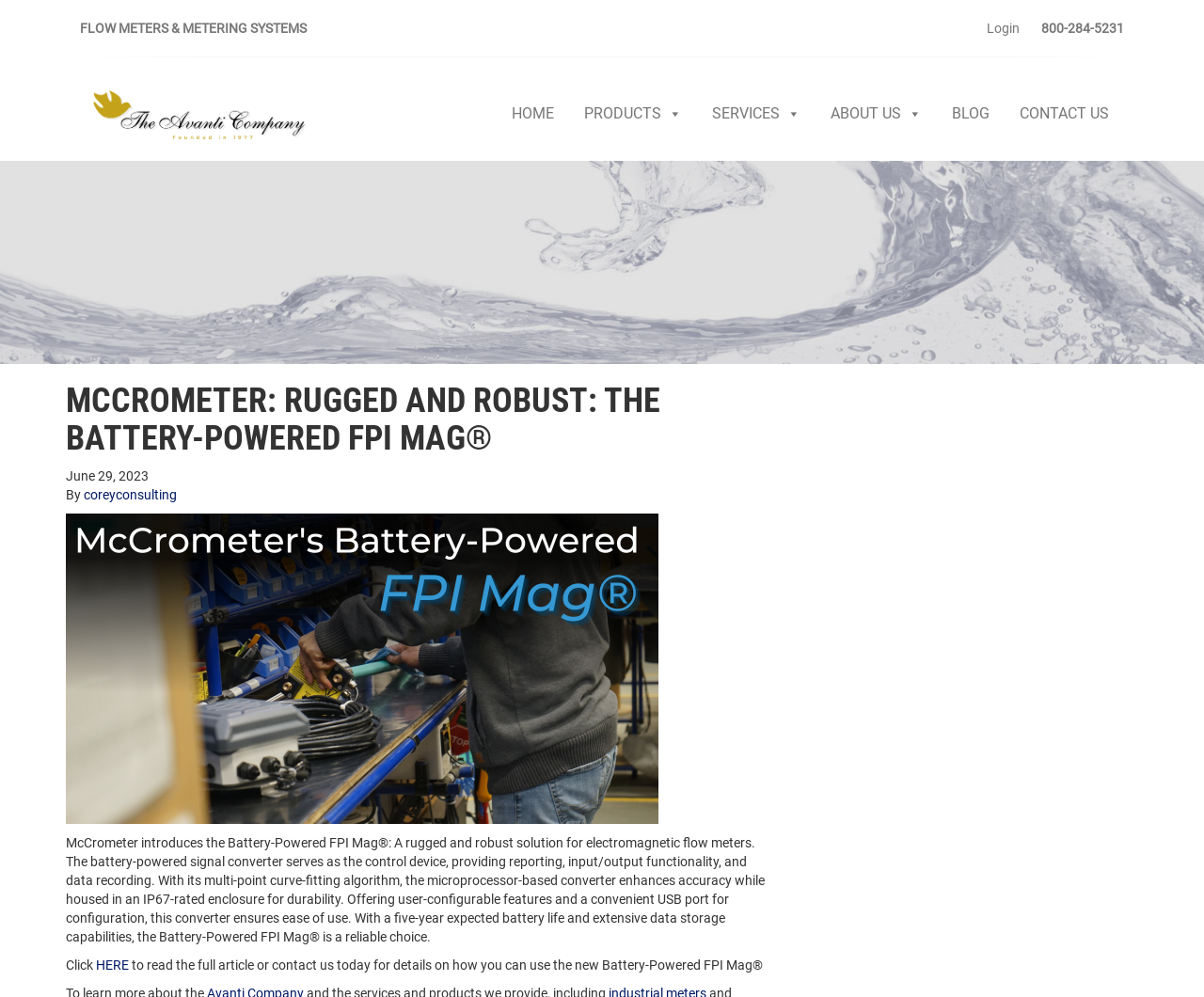Provide the bounding box coordinates of the HTML element this sentence describes: "Contact Us". The bounding box coordinates consist of four float numbers between 0 and 1, i.e., [left, top, right, bottom].

[0.834, 0.095, 0.934, 0.133]